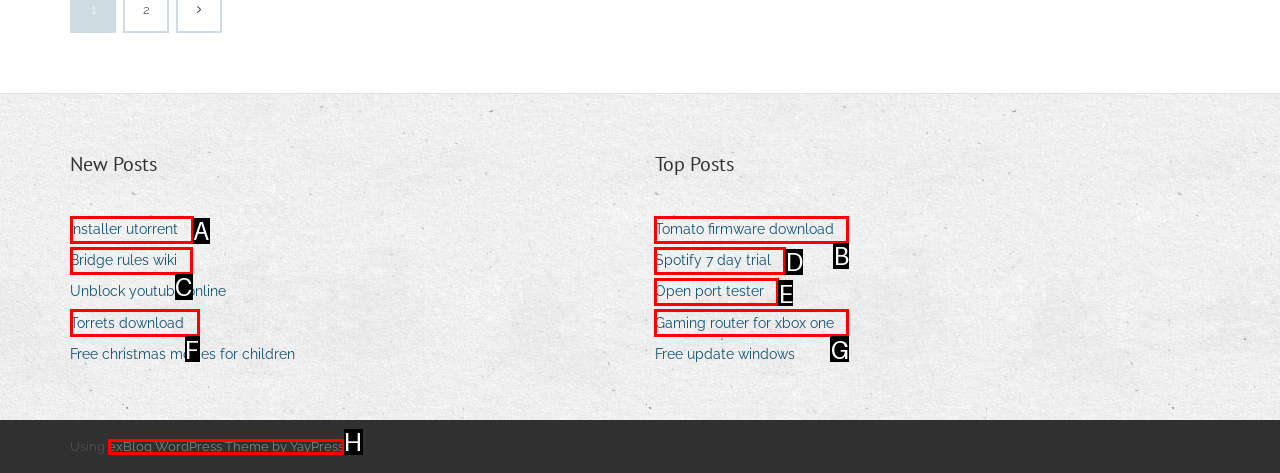Please select the letter of the HTML element that fits the description: Spotify 7 day trial. Answer with the option's letter directly.

D